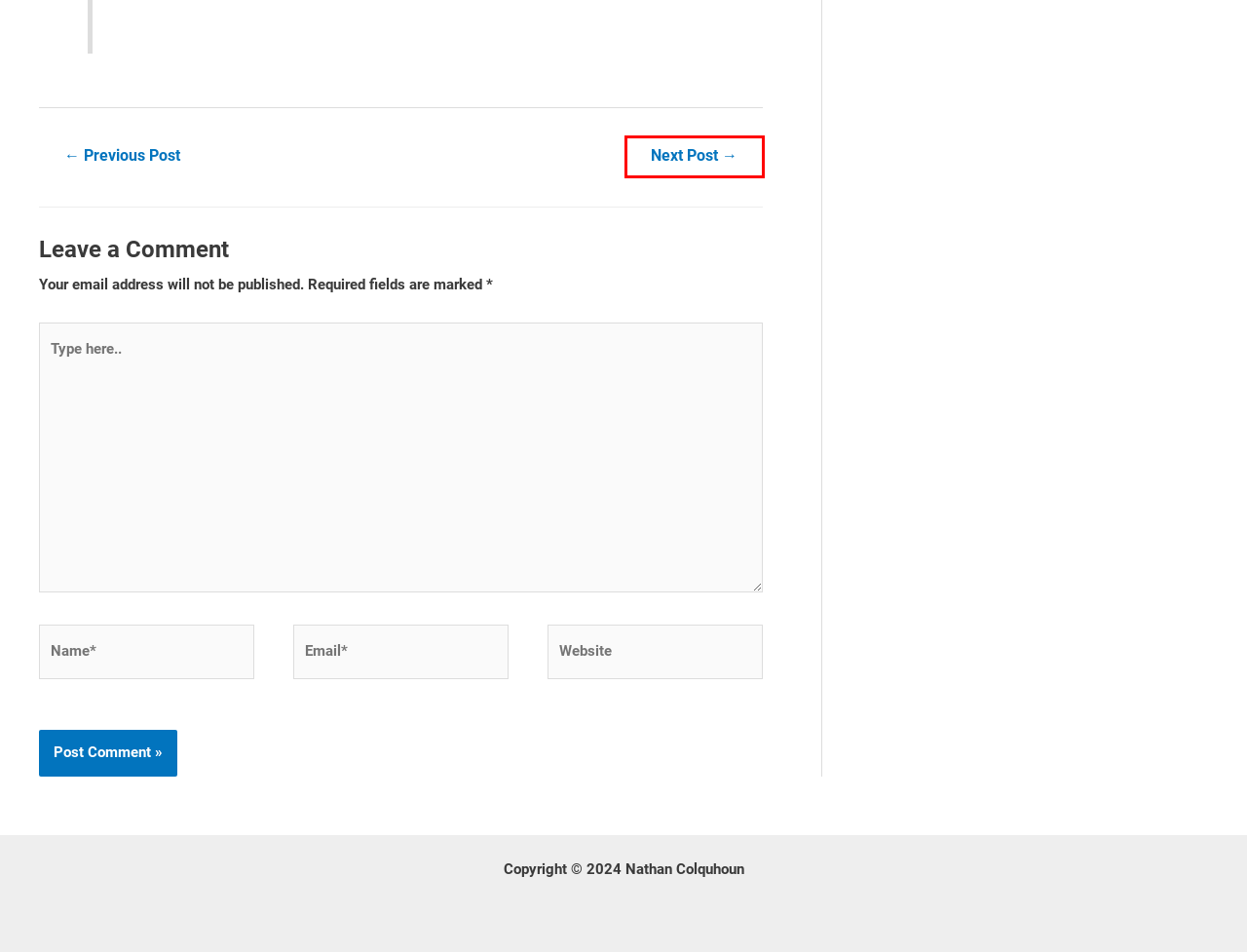Examine the screenshot of a webpage with a red rectangle bounding box. Select the most accurate webpage description that matches the new webpage after clicking the element within the bounding box. Here are the candidates:
A. Nathan for Mayor 2022
B. A Prayer for “Act Like Men” | Nathan Colquhoun
C. Nathan Colquhoun for Sarnia City Council | Nathan Colquhoun
D. Biography | Nathan Colquhoun
E. Category: Quotes | Nathan Colquhoun
F. Volunteering | Nathan Colquhoun
G. When Attendance Equals Participation | Nathan Colquhoun
H. Licensing | Nathan Colquhoun

B